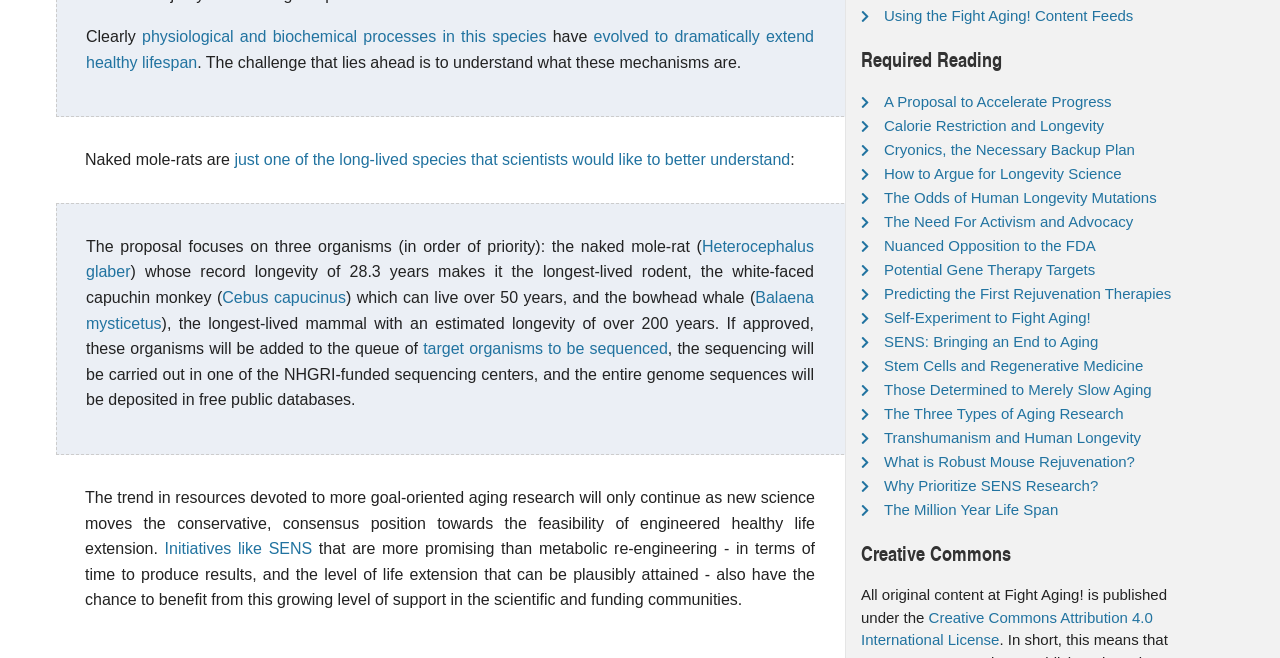Locate the bounding box coordinates of the element to click to perform the following action: 'Click on 'Govt serves up export exemption proposal''. The coordinates should be given as four float values between 0 and 1, in the form of [left, top, right, bottom].

None